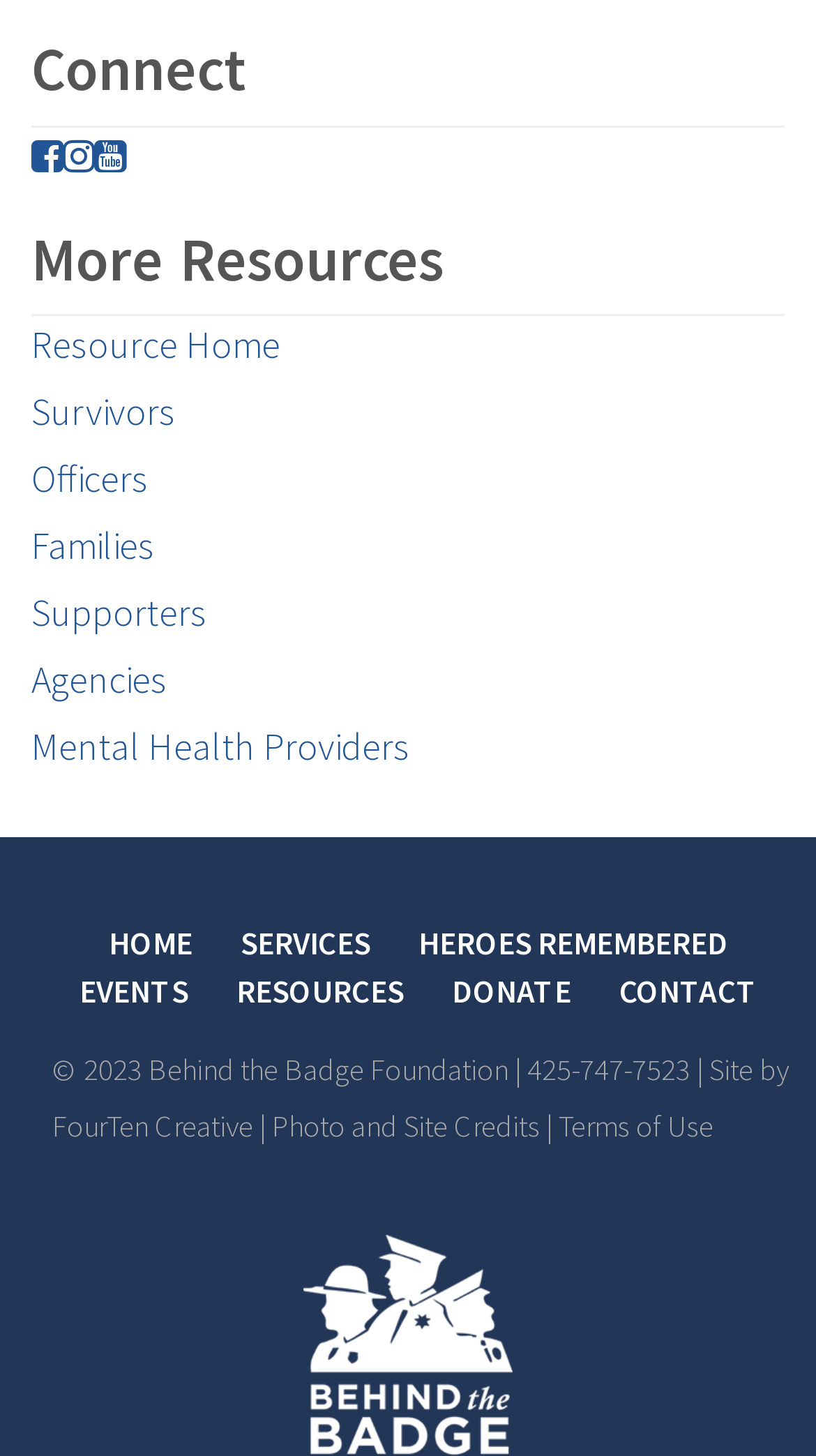Respond with a single word or short phrase to the following question: 
What is the last item in the 'More Resources' section?

Mental Health Providers